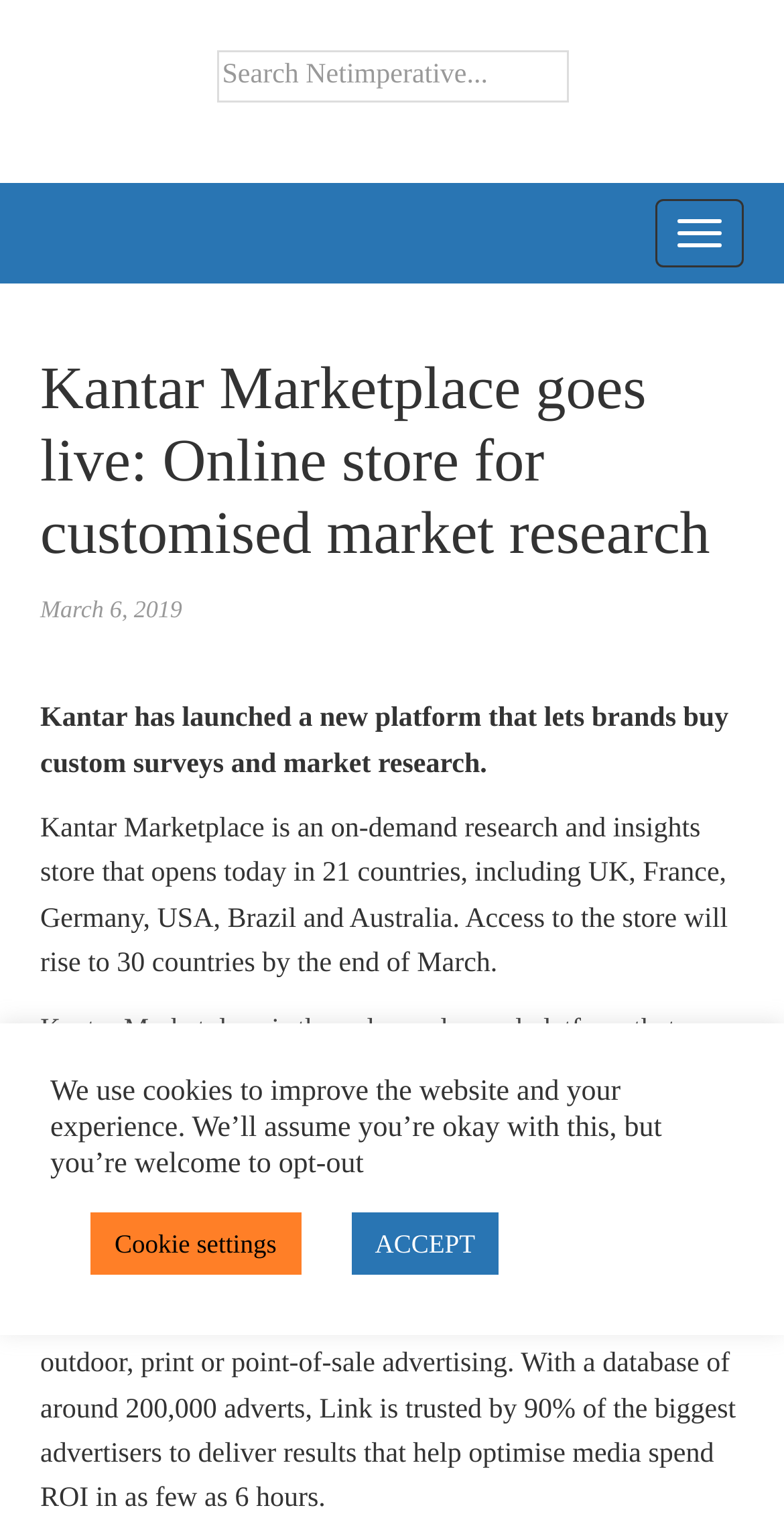What is the purpose of Kantar Marketplace?
Kindly offer a comprehensive and detailed response to the question.

Based on the webpage content, Kantar Marketplace is an on-demand research and insights store that allows brands to buy custom surveys and market research. This is stated in the second paragraph of the webpage.